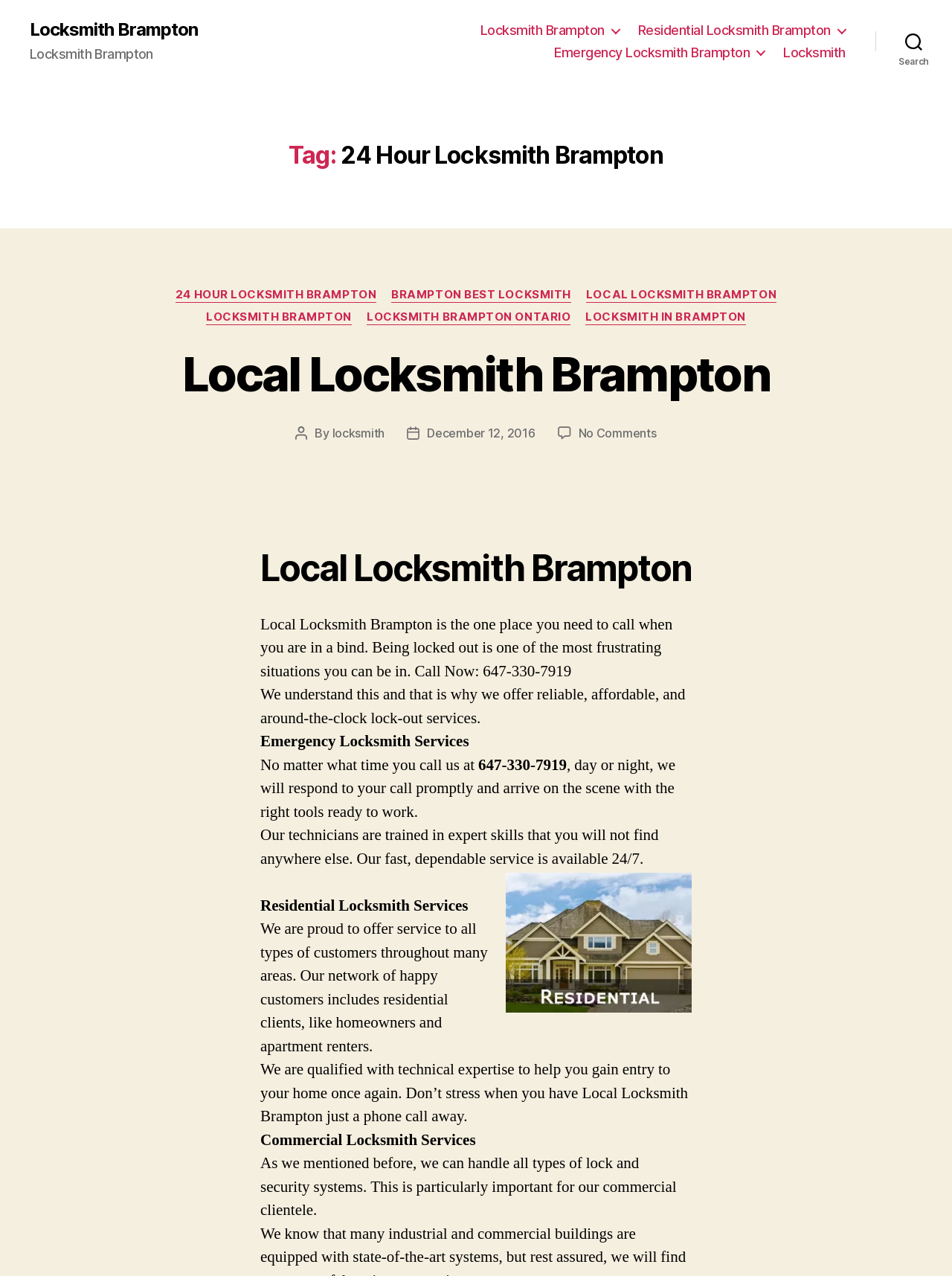Using the provided description: "Locksmith Brampton ONTARIO", find the bounding box coordinates of the corresponding UI element. The output should be four float numbers between 0 and 1, in the format [left, top, right, bottom].

[0.385, 0.243, 0.599, 0.255]